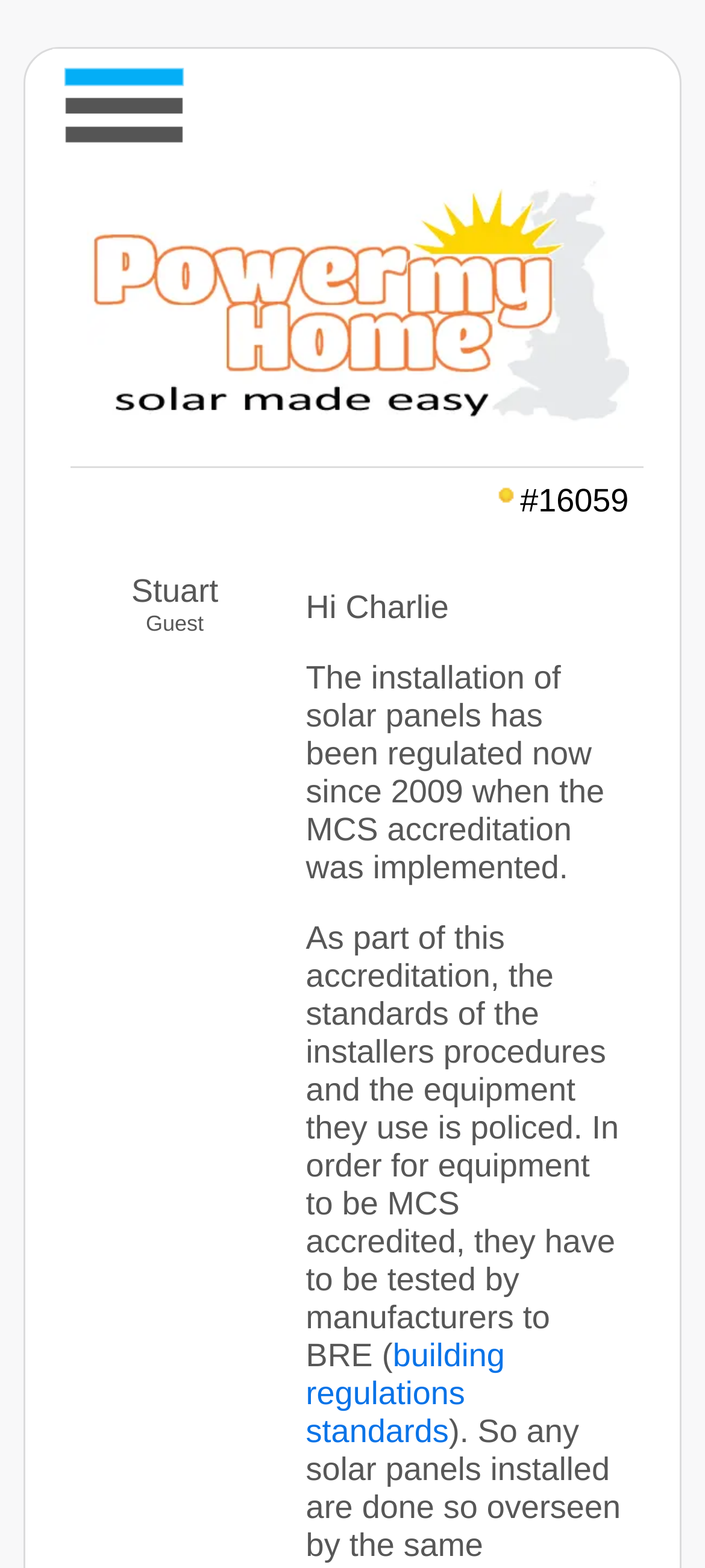What is the year when the MCS accreditation was implemented?
Provide a one-word or short-phrase answer based on the image.

2009